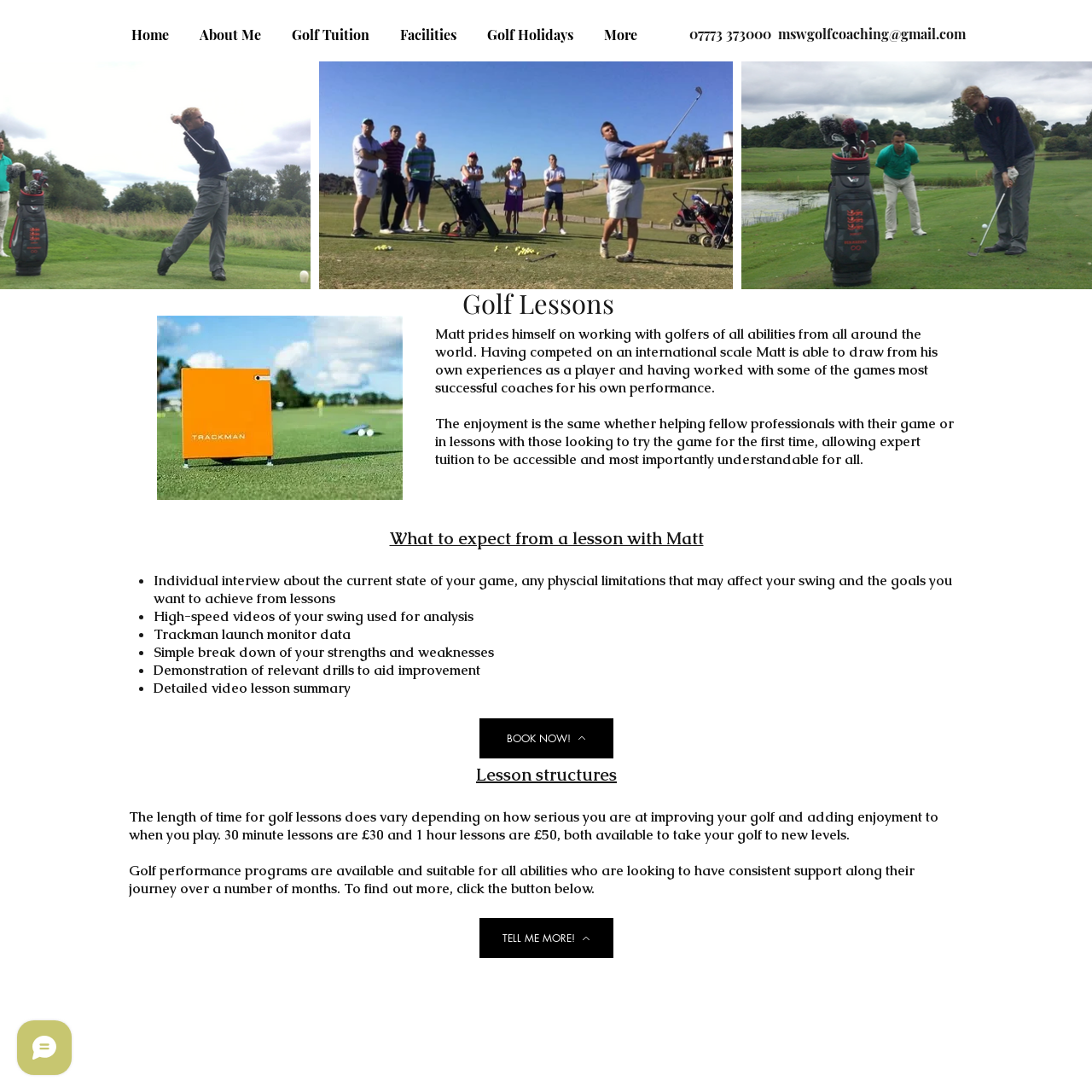What is the format of a golf lesson with Matt?
Provide a well-explained and detailed answer to the question.

I found the information about the format of a golf lesson by looking at the 'What to expect from a lesson with Matt' section, where I saw that it includes an individual interview, high-speed videos and Trackman launch monitor data for analysis, and demonstration of relevant drills to aid improvement.